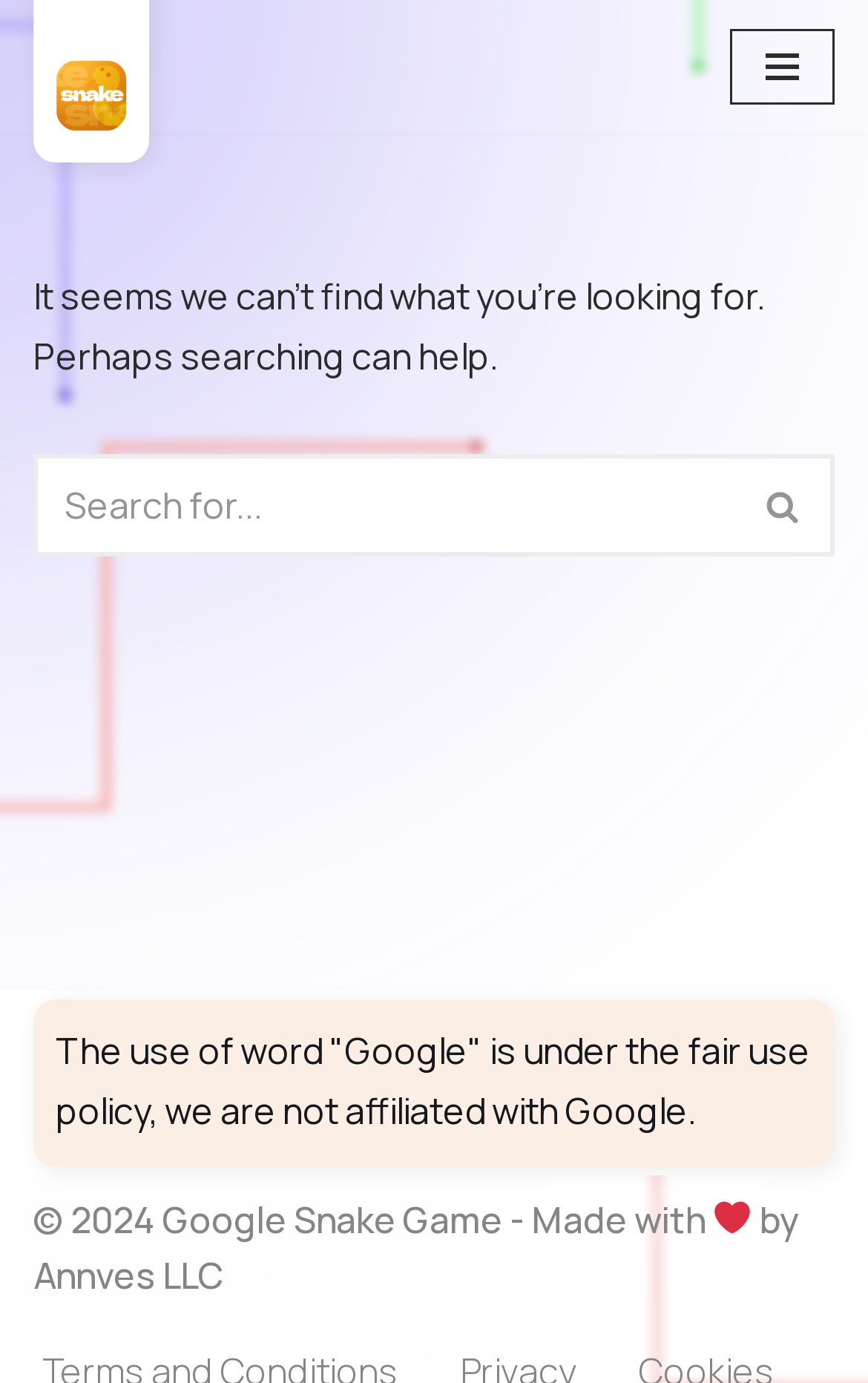What is the copyright year of the webpage?
Please answer the question with as much detail as possible using the screenshot.

The webpage displays a copyright message at the bottom, which includes the year '2024'. This suggests that the webpage's copyright year is 2024.